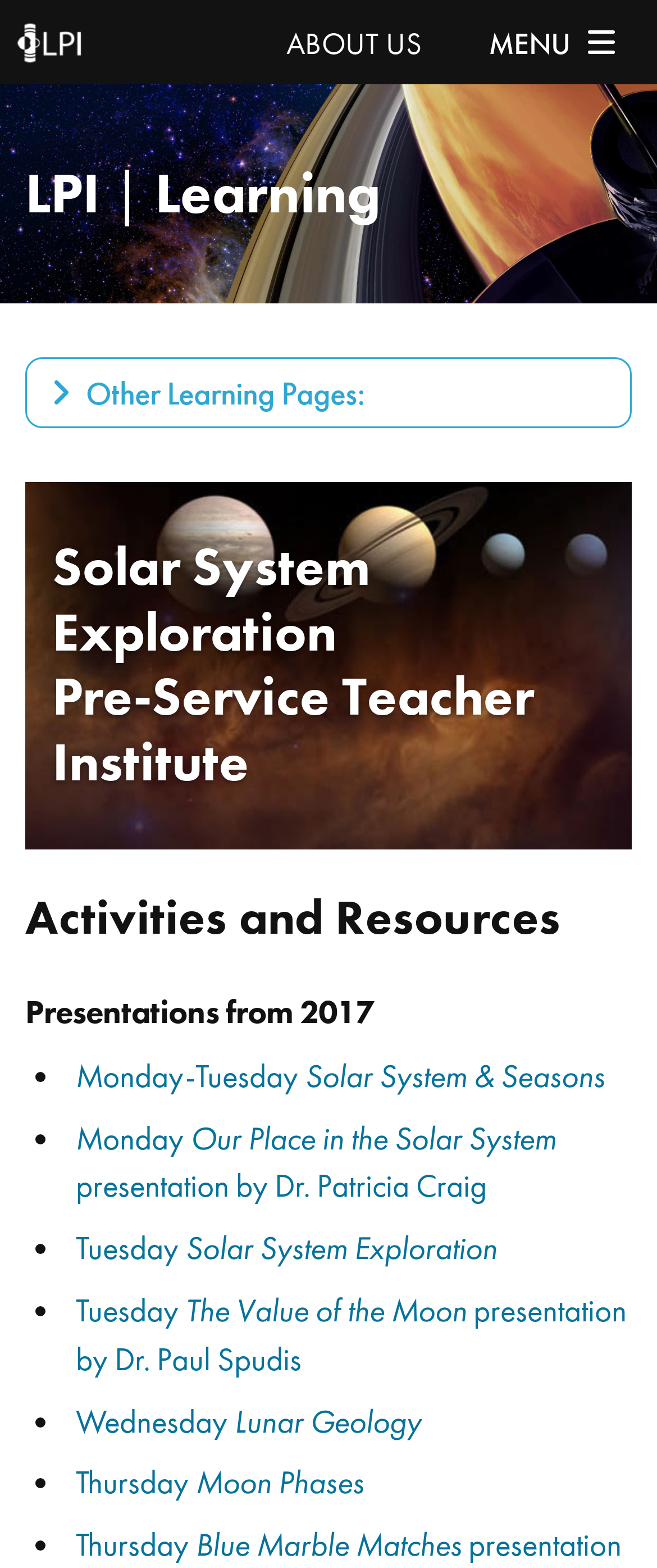Provide your answer in one word or a succinct phrase for the question: 
What is the name of the institute?

Lunar and Planetary Institute